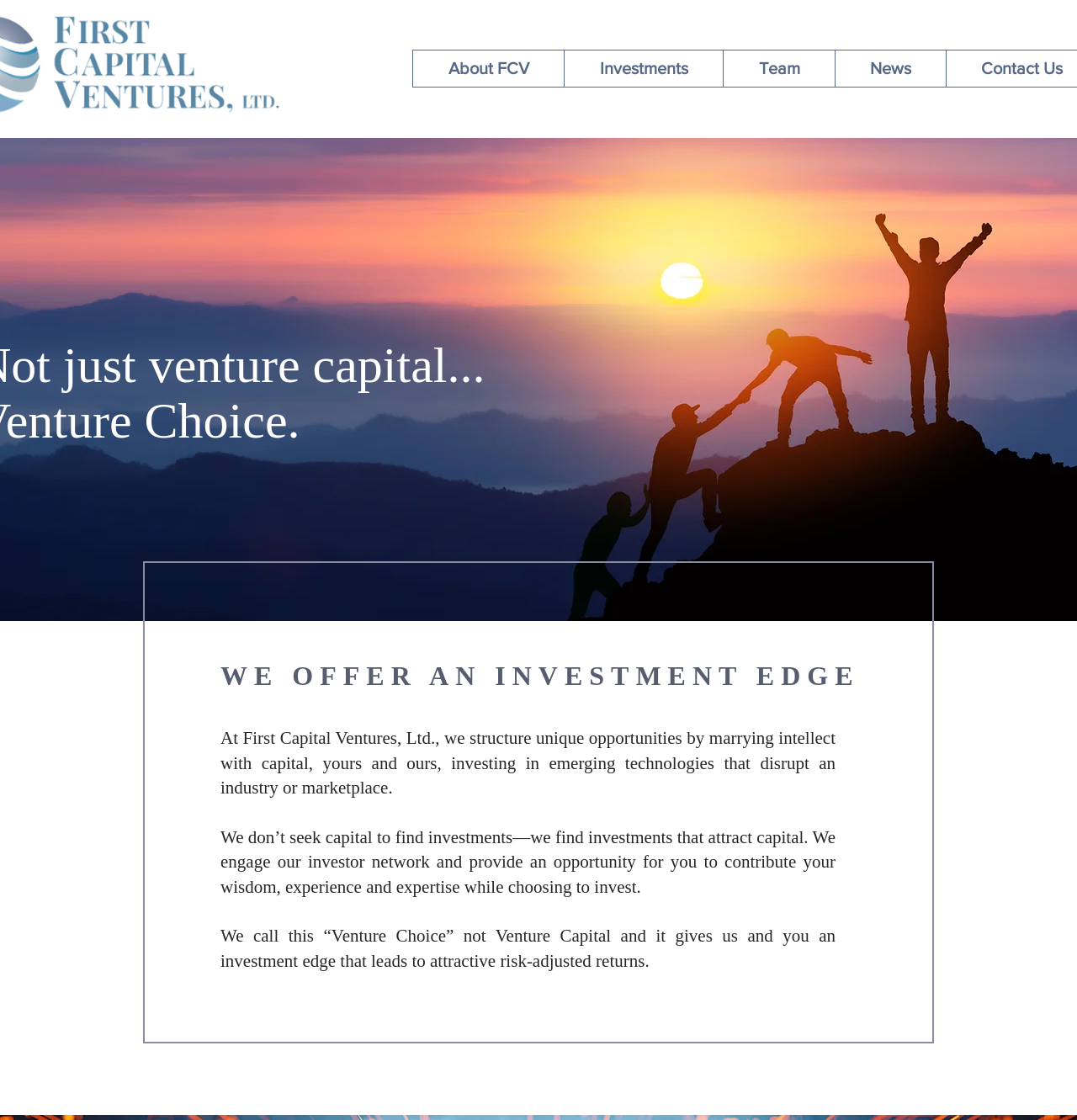What is the purpose of the company?
Provide a short answer using one word or a brief phrase based on the image.

Investing in emerging technologies